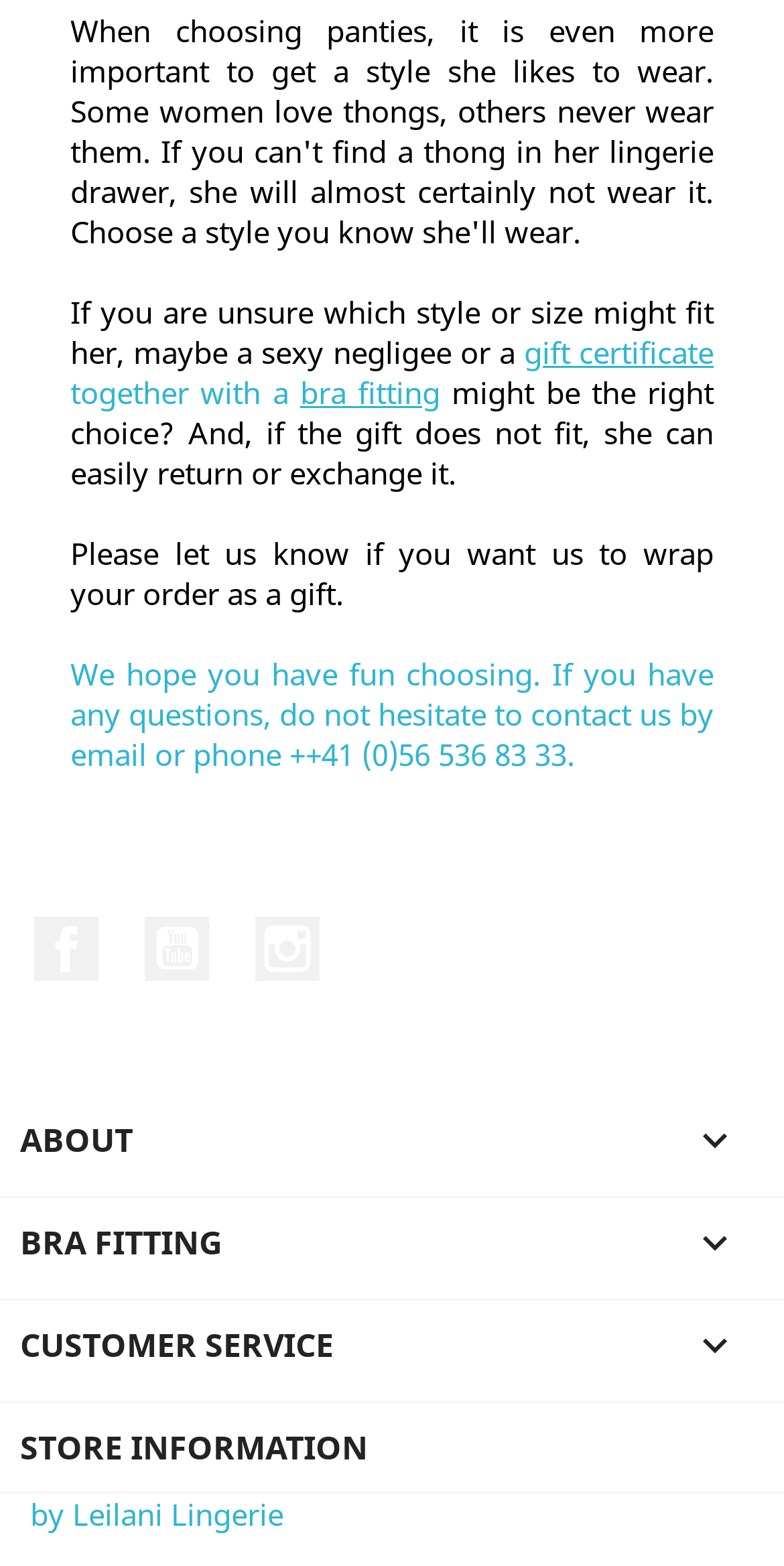Please identify the bounding box coordinates of the element's region that should be clicked to execute the following instruction: "Contact us by phone". The bounding box coordinates must be four float numbers between 0 and 1, i.e., [left, top, right, bottom].

[0.09, 0.418, 0.91, 0.495]